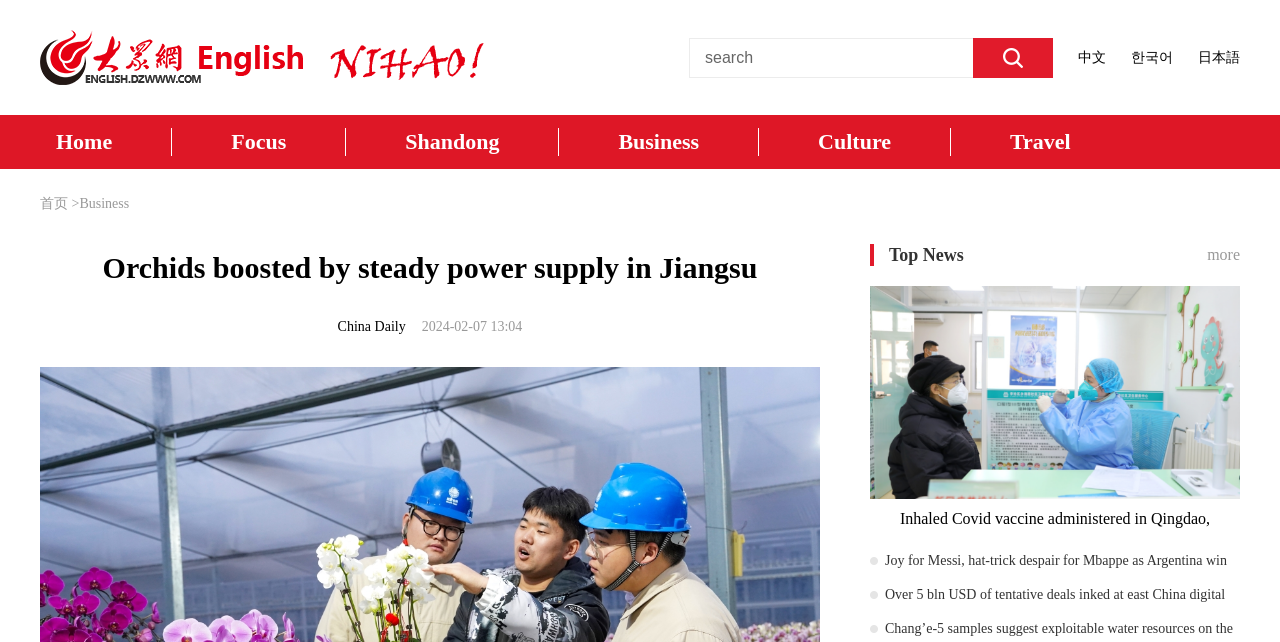Respond with a single word or phrase to the following question: What is the topic of the news article?

Orchids and power supply